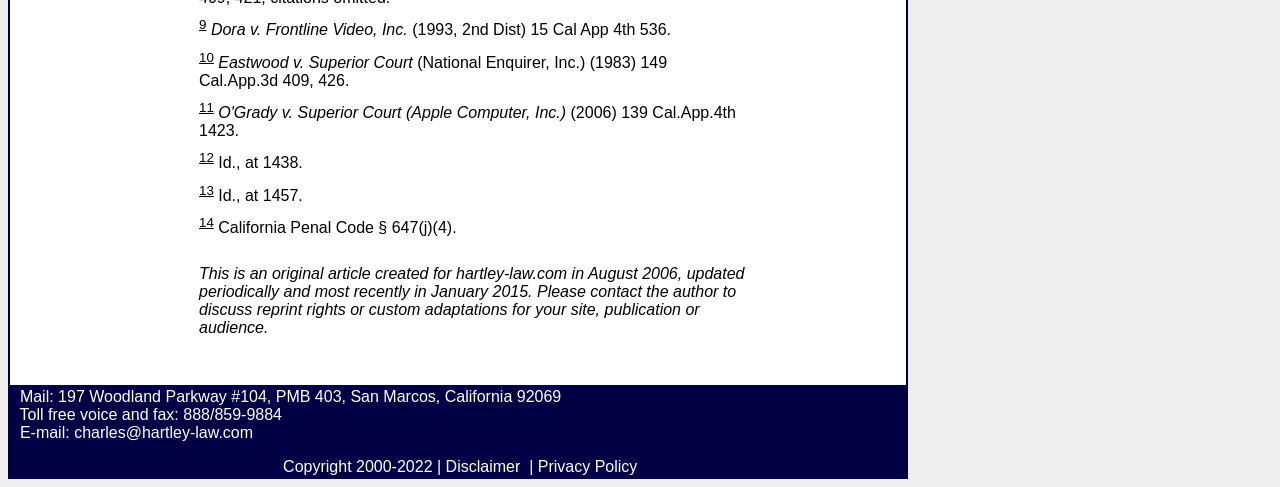Provide a brief response to the question using a single word or phrase: 
What is the email address mentioned in the contact information?

charles@hartley-law.com